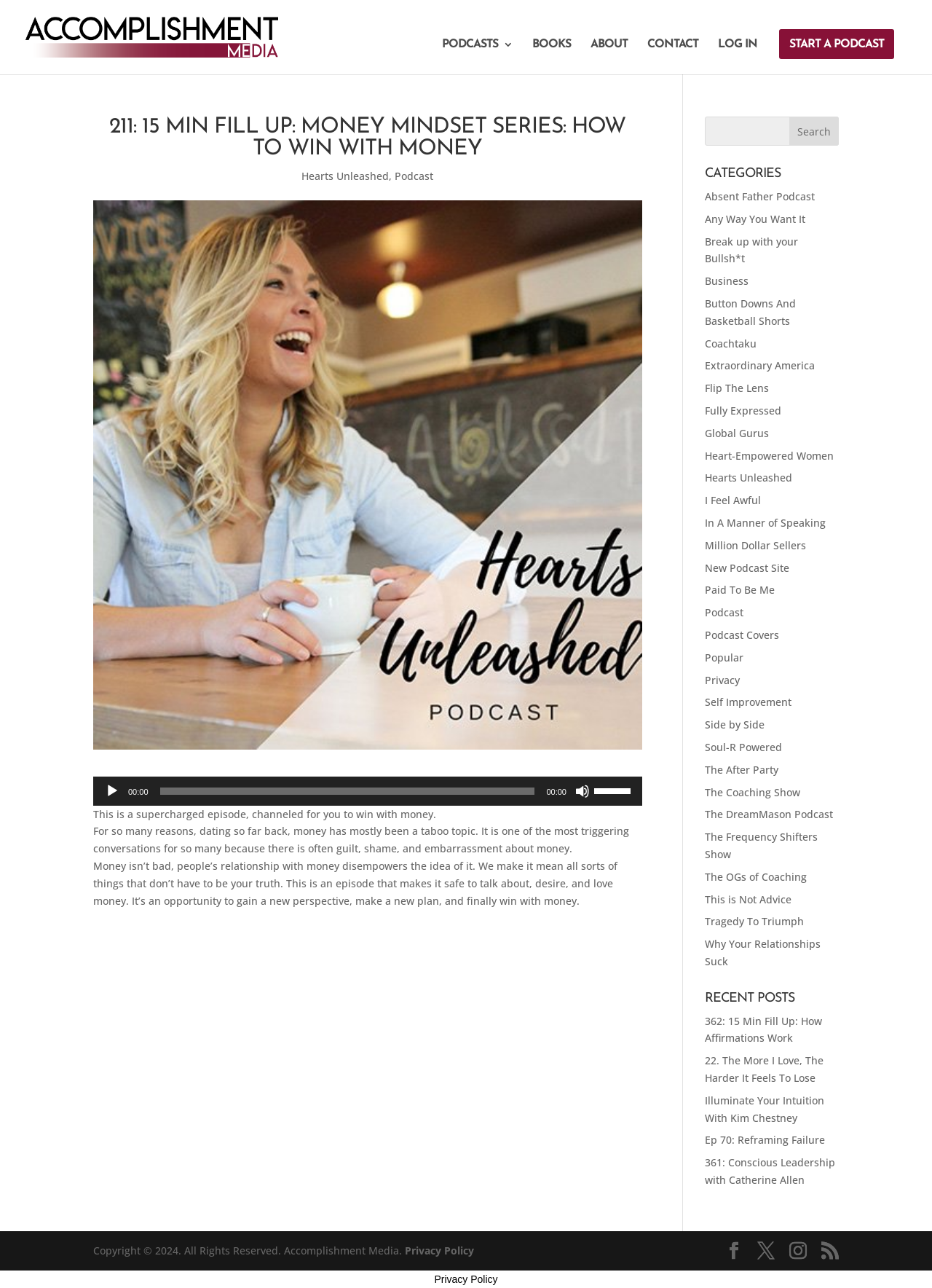Bounding box coordinates are given in the format (top-left x, top-left y, bottom-right x, bottom-right y). All values should be floating point numbers between 0 and 1. Provide the bounding box coordinate for the UI element described as: Instagram

[0.847, 0.964, 0.866, 0.978]